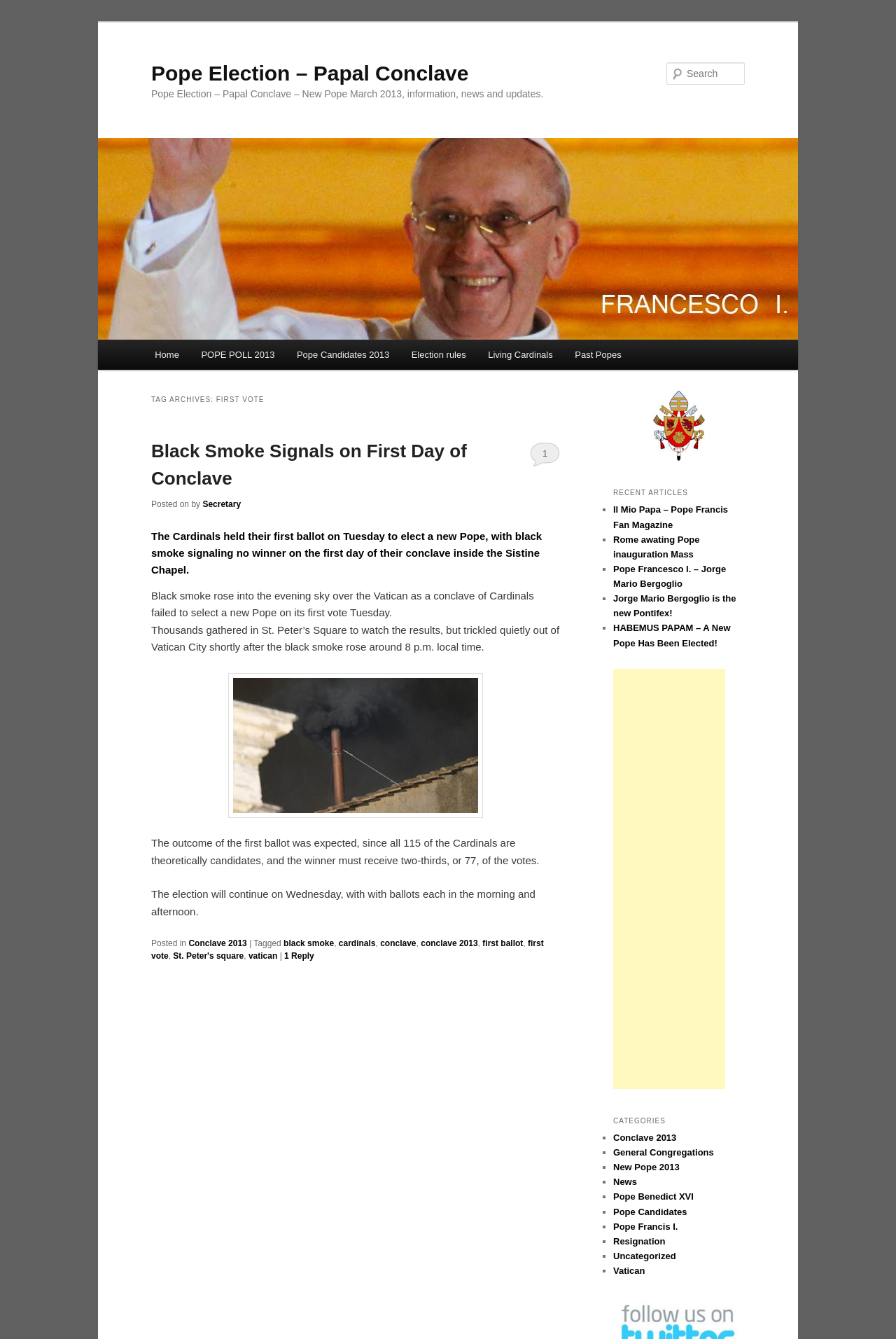Using the webpage screenshot, find the UI element described by POPE POLL 2013. Provide the bounding box coordinates in the format (top-left x, top-left y, bottom-right x, bottom-right y), ensuring all values are floating point numbers between 0 and 1.

[0.212, 0.254, 0.319, 0.276]